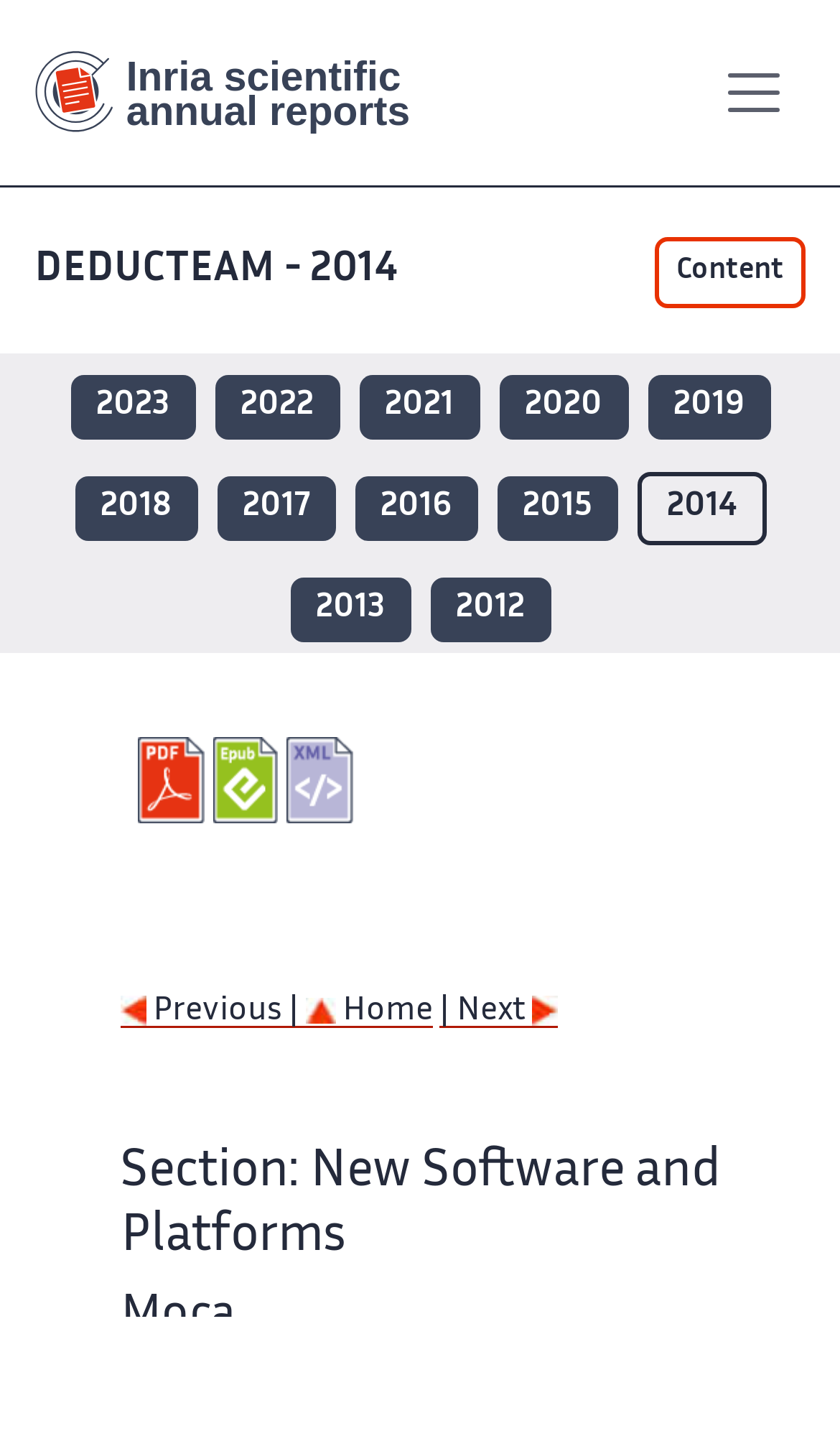Please give a succinct answer to the question in one word or phrase:
What are the available formats for the 2014 report?

PDF, ePub, XML